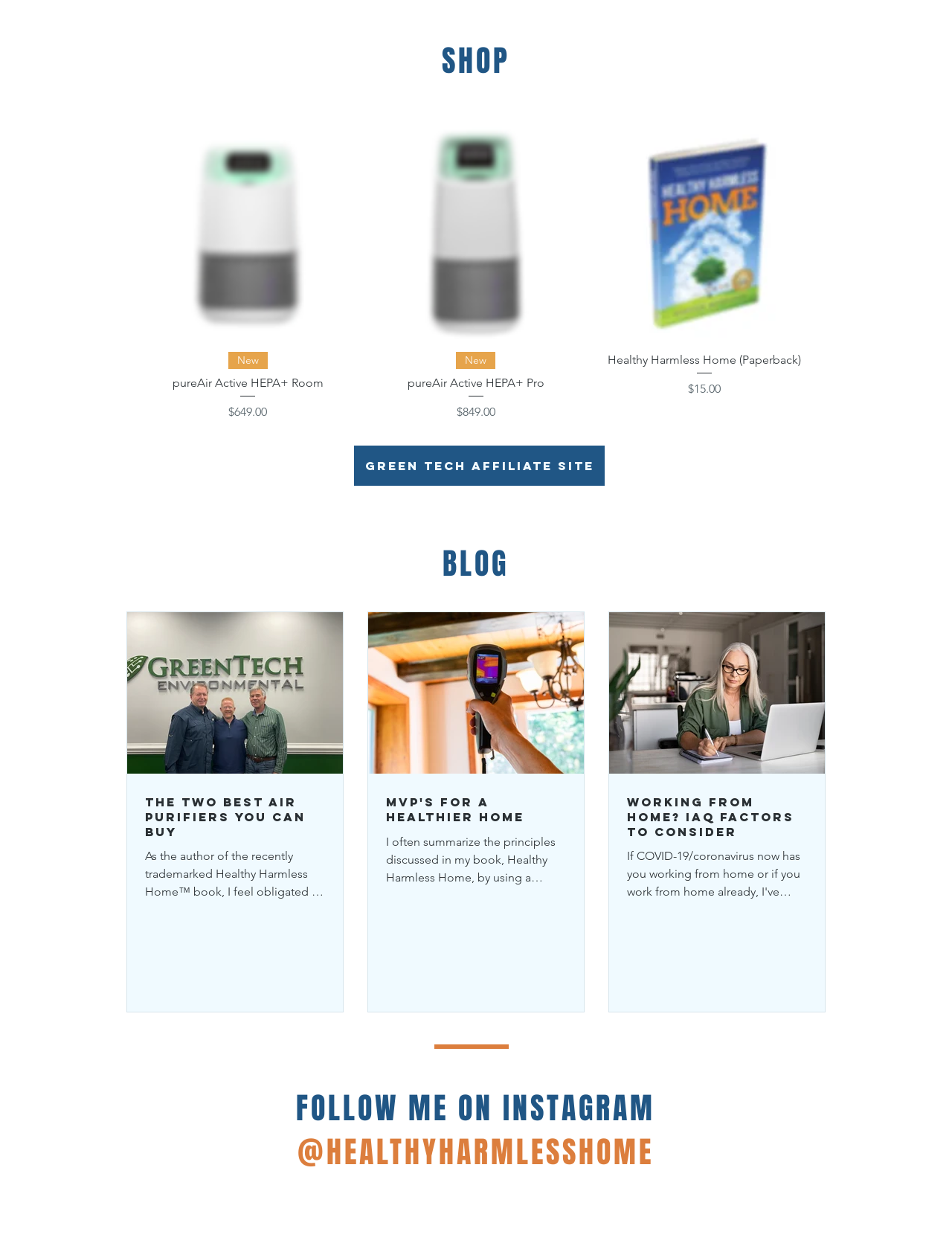Find the bounding box coordinates of the element's region that should be clicked in order to follow the given instruction: "View product details". The coordinates should consist of four float numbers between 0 and 1, i.e., [left, top, right, bottom].

[0.148, 0.101, 0.372, 0.273]